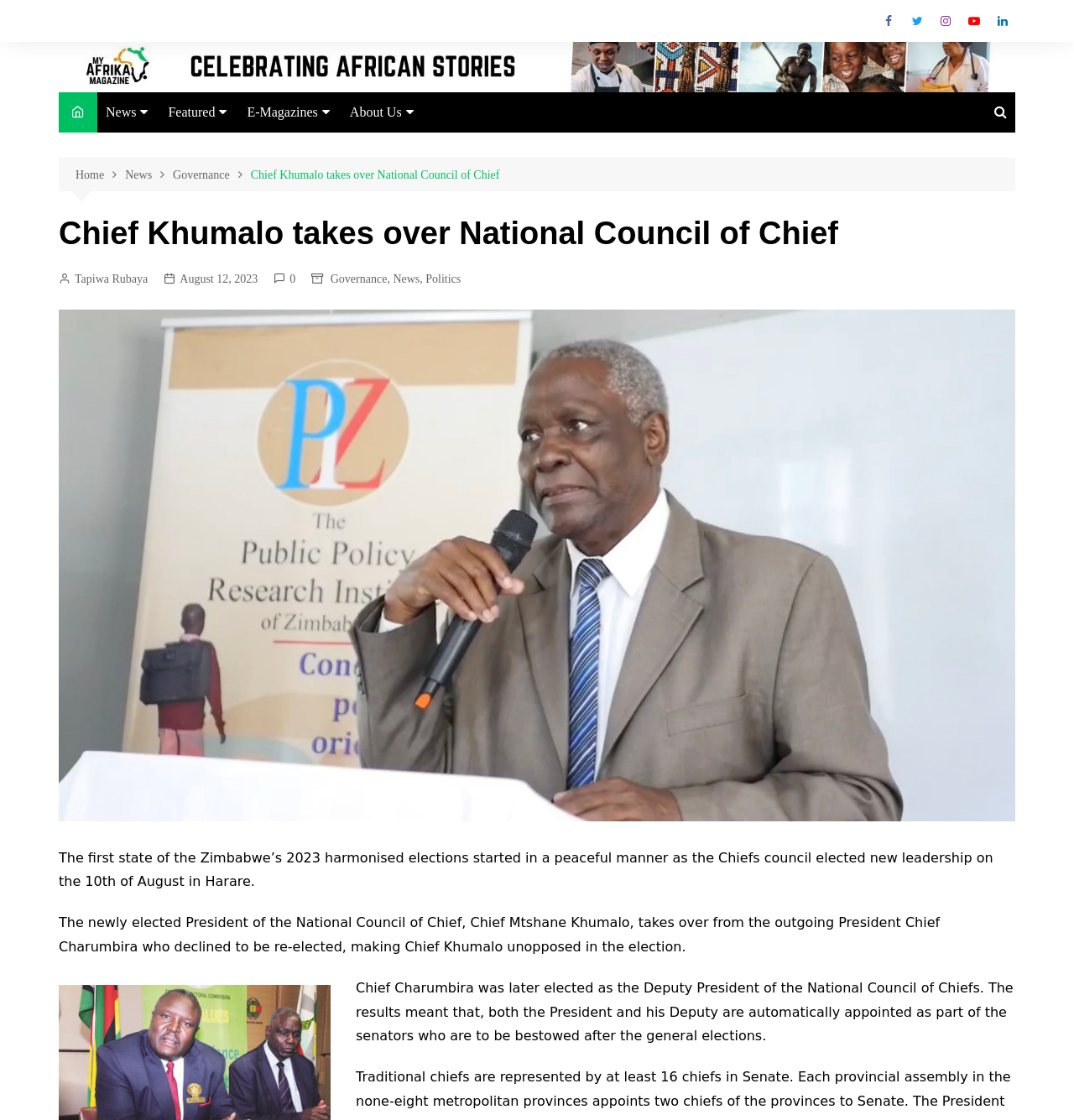What is the category of the article?
Using the screenshot, give a one-word or short phrase answer.

Governance